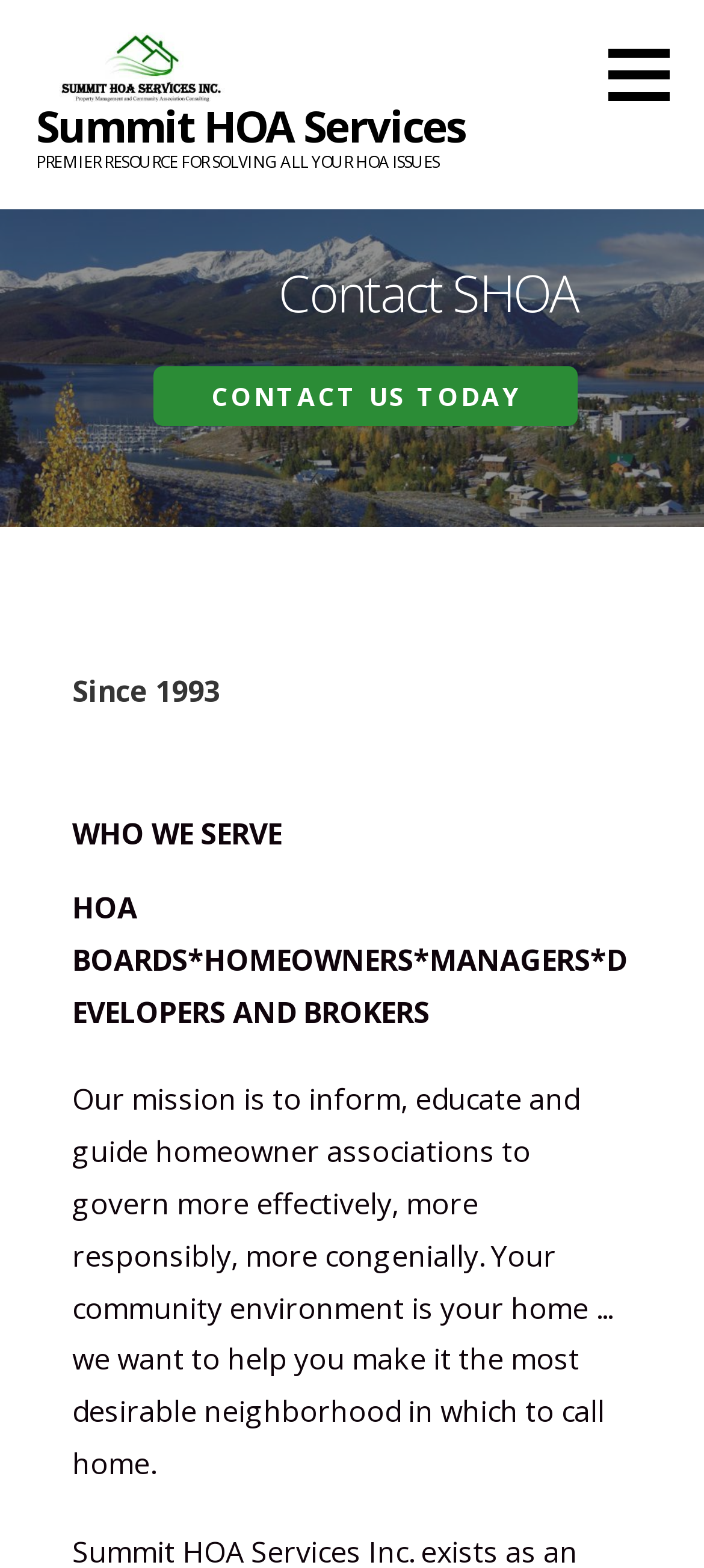Given the element description "parent_node: Summit HOA Services", identify the bounding box of the corresponding UI element.

[0.051, 0.029, 0.352, 0.054]